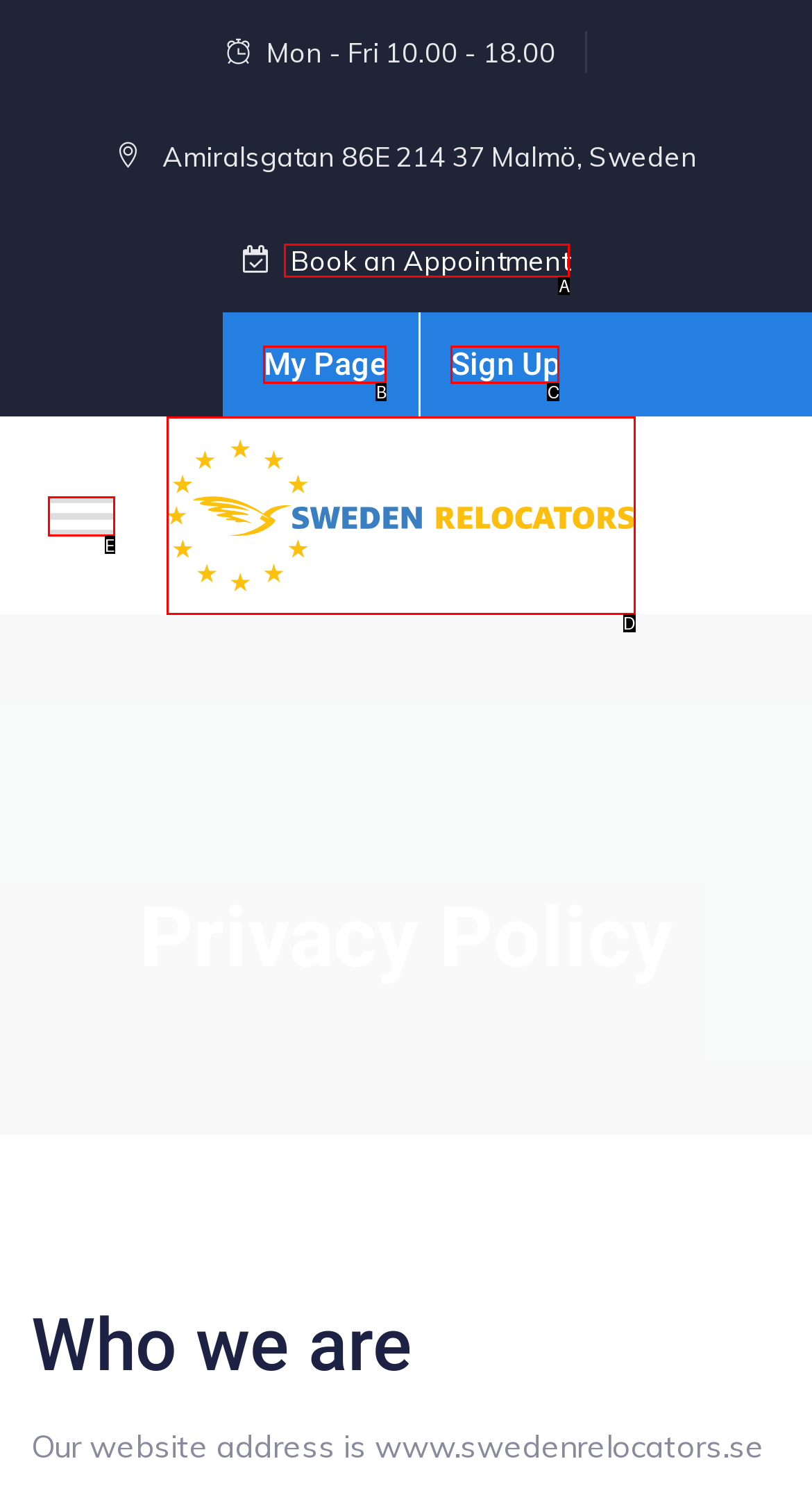Identify which HTML element matches the description: title="SWEDEN RELOCATORS AB". Answer with the correct option's letter.

D